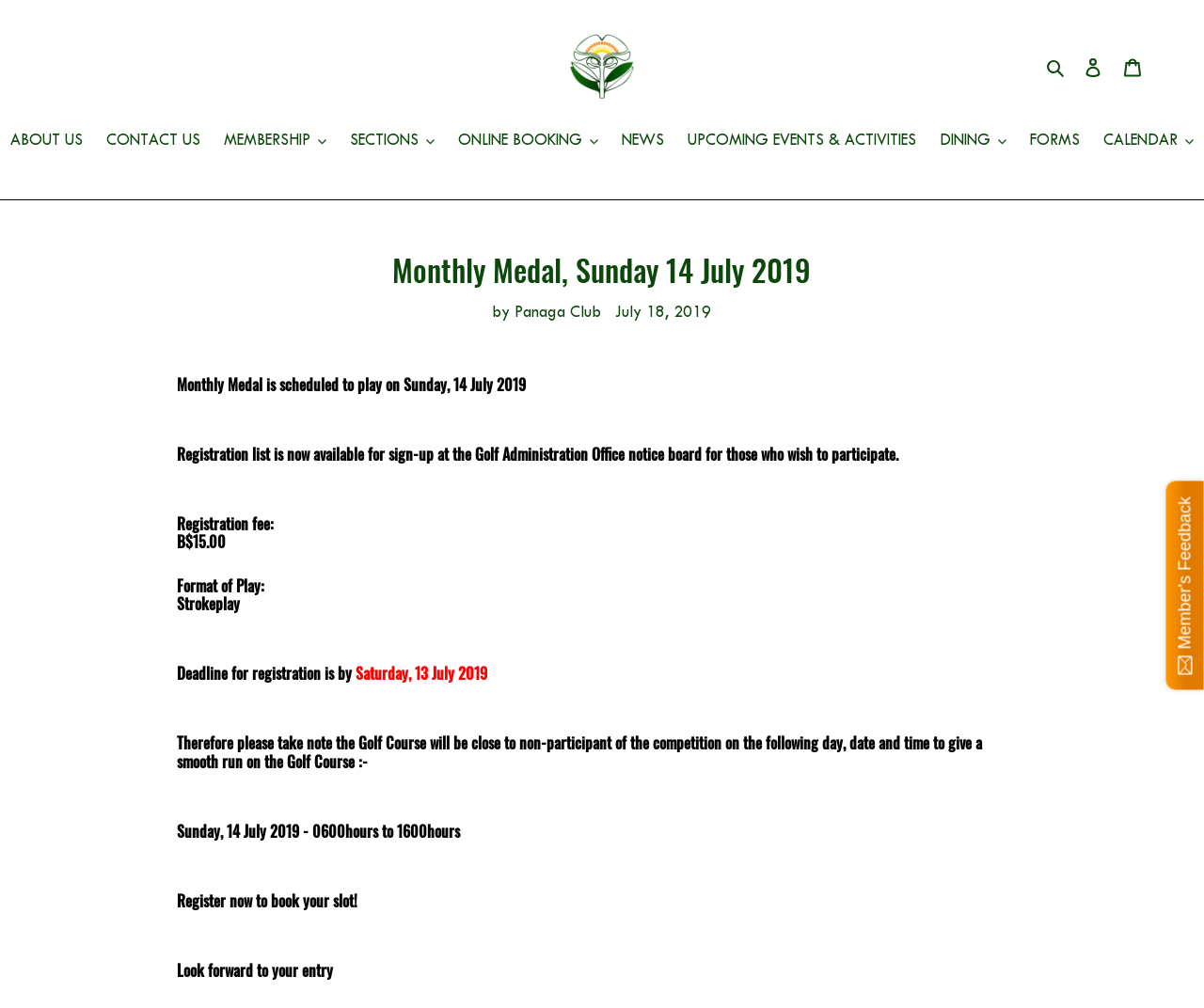Specify the bounding box coordinates of the region I need to click to perform the following instruction: "Log in to the website". The coordinates must be four float numbers in the range of 0 to 1, i.e., [left, top, right, bottom].

[0.891, 0.043, 0.924, 0.087]